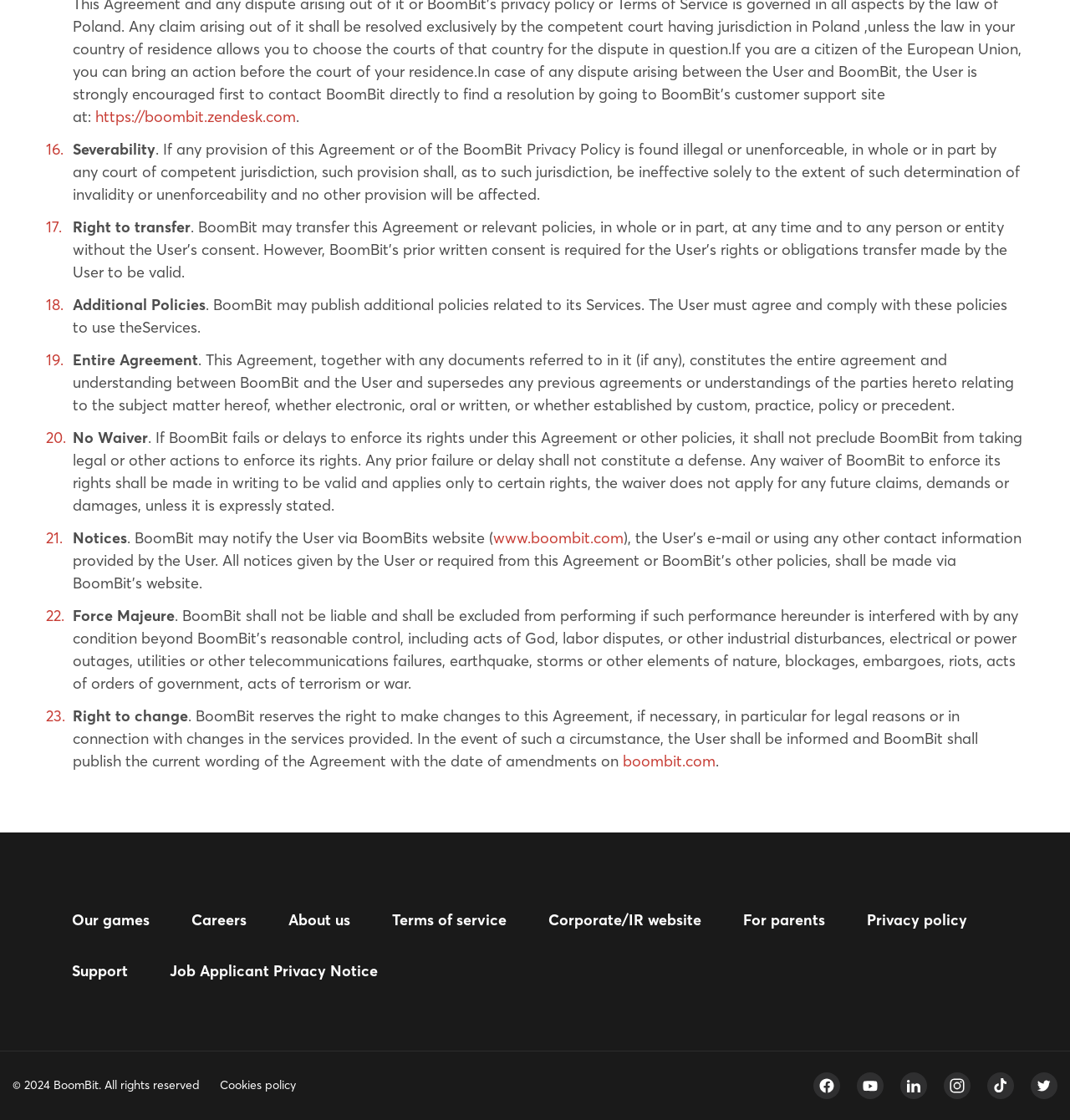Given the element description: "Our games", predict the bounding box coordinates of this UI element. The coordinates must be four float numbers between 0 and 1, given as [left, top, right, bottom].

[0.067, 0.813, 0.14, 0.83]